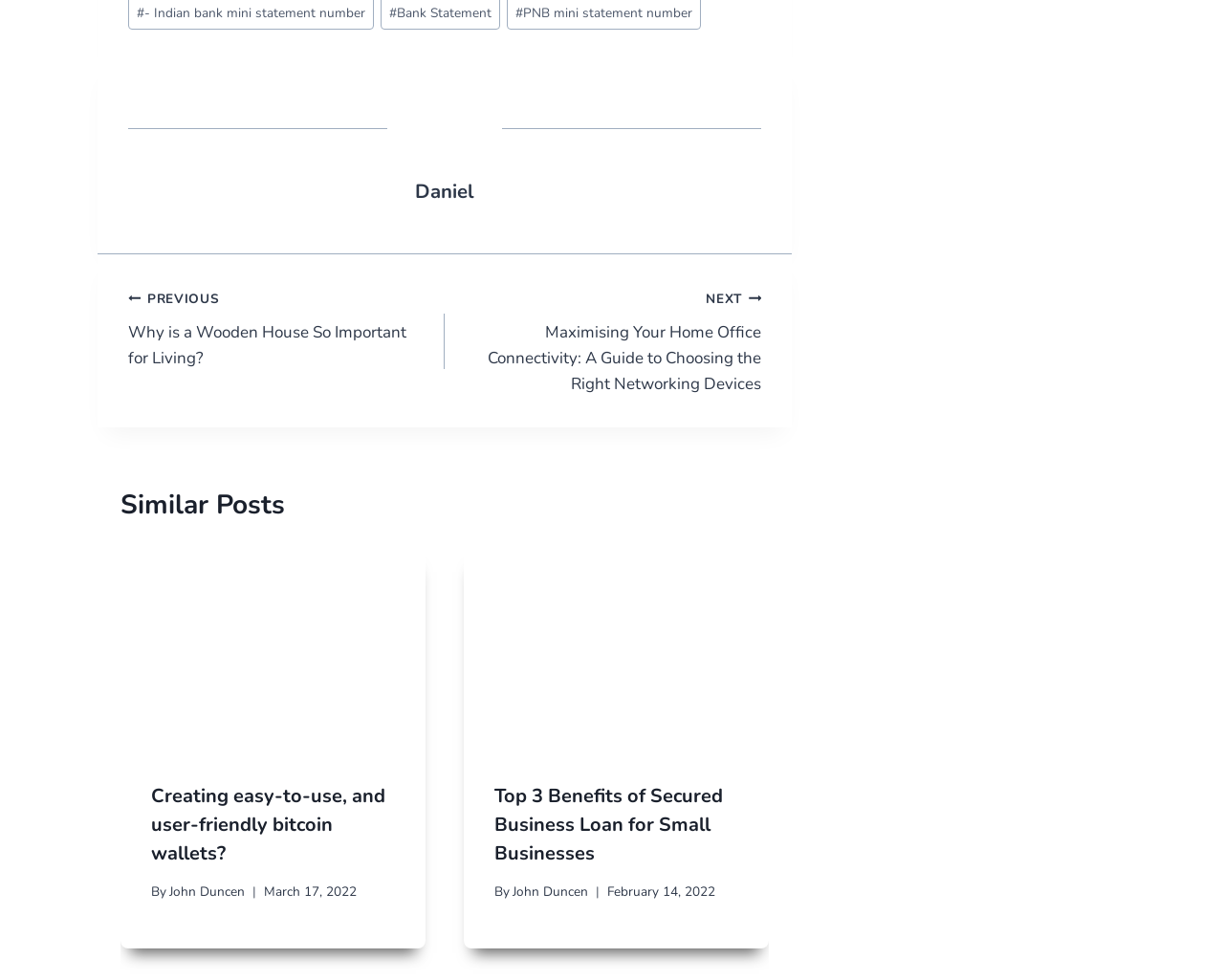Locate the bounding box coordinates of the element that should be clicked to execute the following instruction: "Click on the 'John Duncen' link".

[0.138, 0.9, 0.2, 0.919]